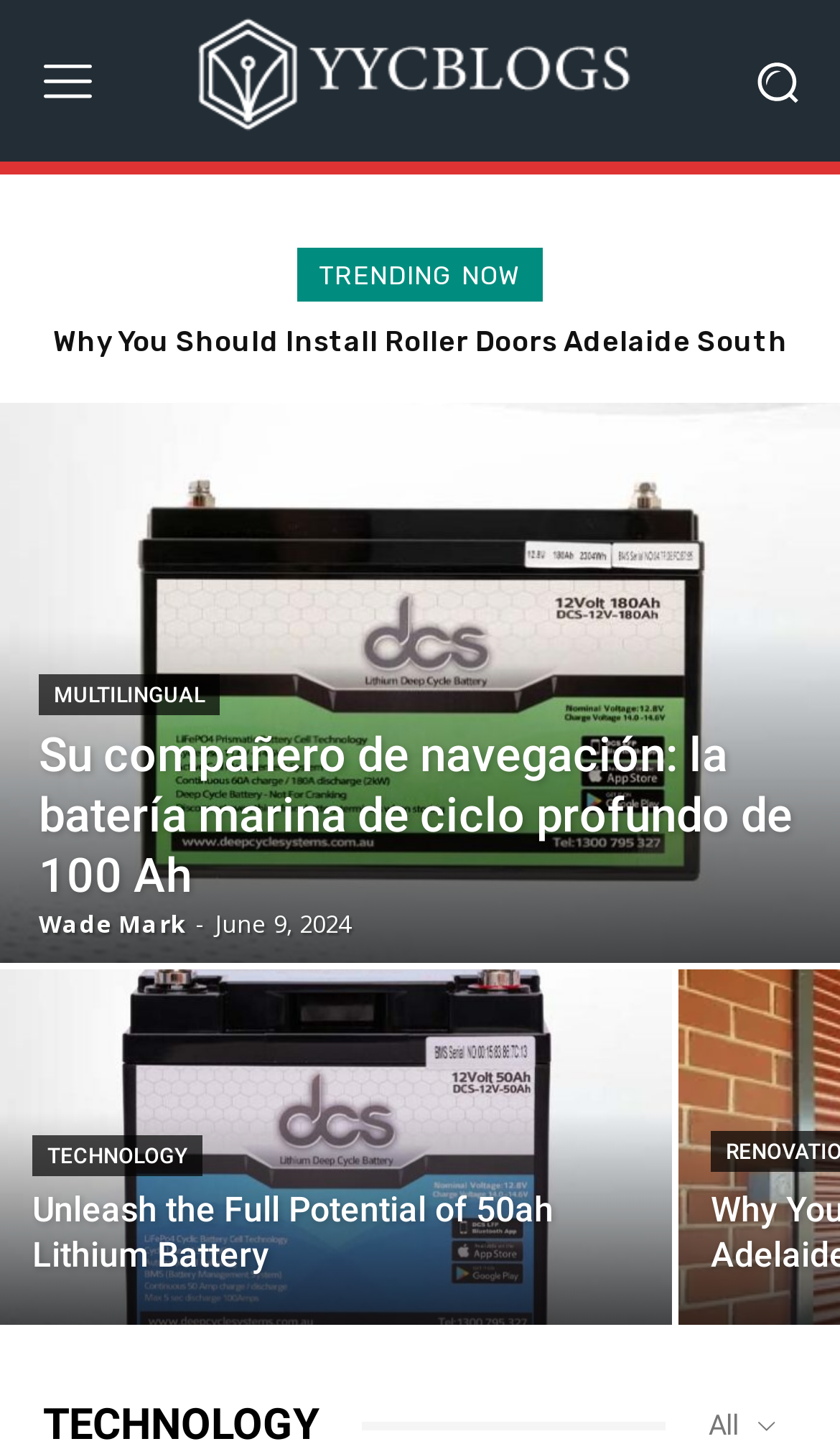Please determine the bounding box coordinates of the element's region to click in order to carry out the following instruction: "Read the trending article". The coordinates should be four float numbers between 0 and 1, i.e., [left, top, right, bottom].

[0.379, 0.181, 0.621, 0.202]